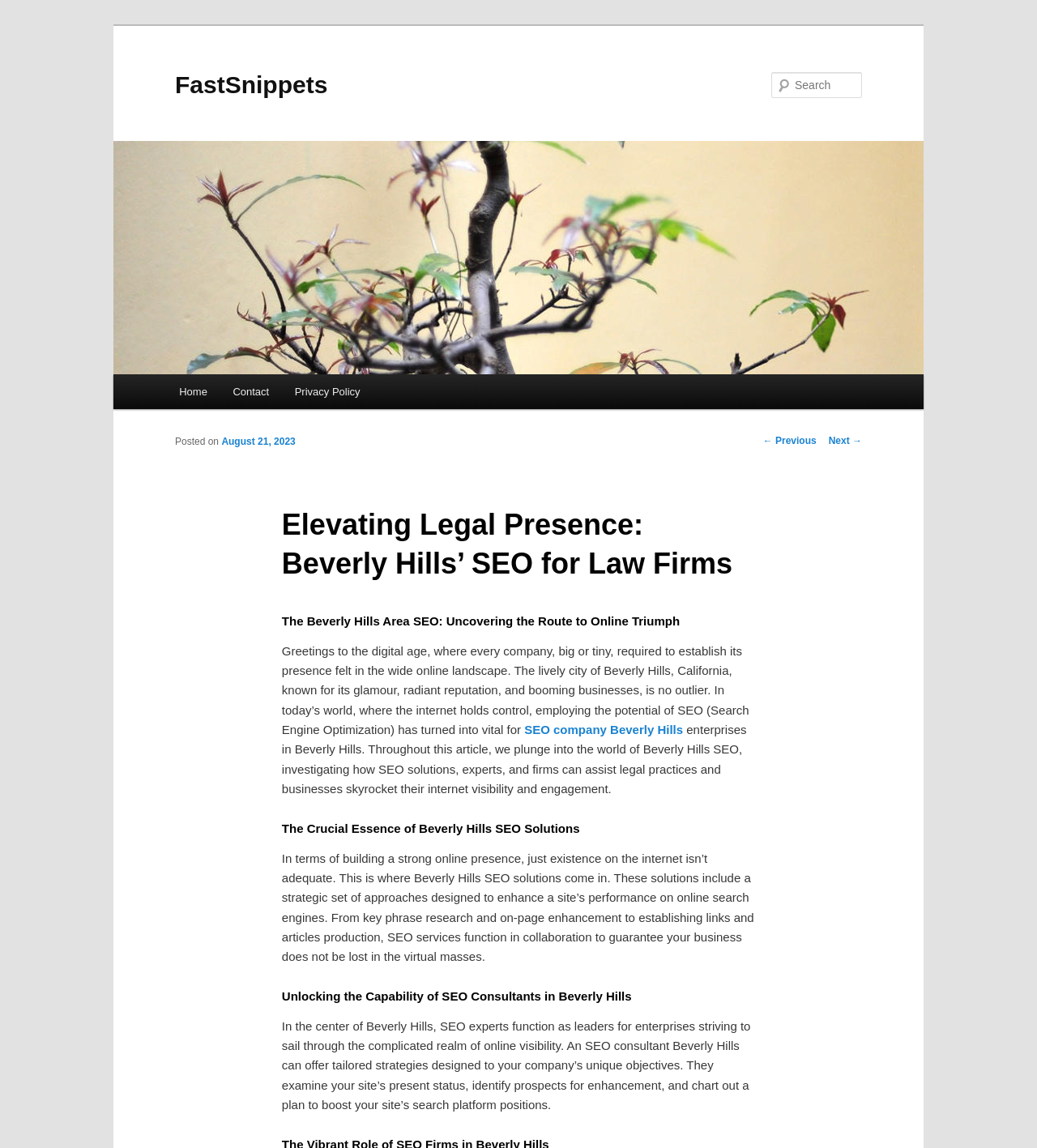What do SEO consultants in Beverly Hills offer?
Please provide an in-depth and detailed response to the question.

I determined the answer by reading the text under the heading 'Unlocking the Capability of SEO Consultants in Beverly Hills' which states that an SEO consultant Beverly Hills can offer tailored strategies designed to a company's unique objectives.